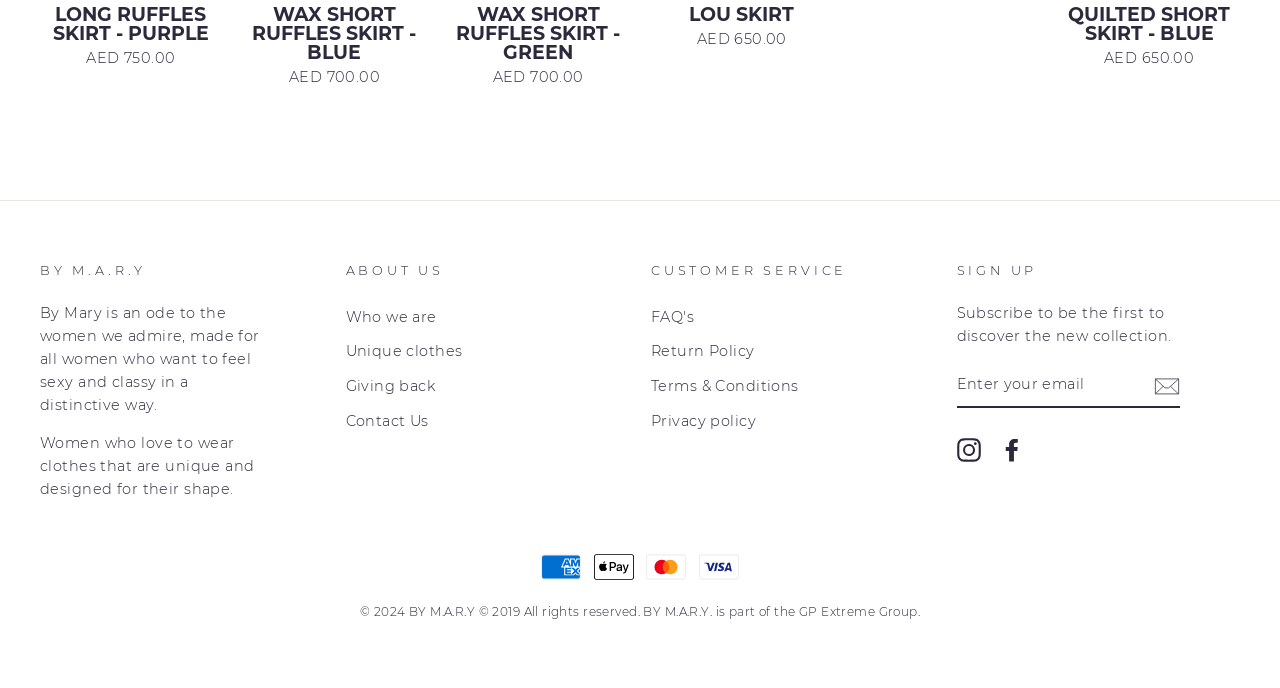Give a one-word or short phrase answer to this question: 
What are the payment methods accepted?

American Express, Apple Pay, Mastercard, Visa